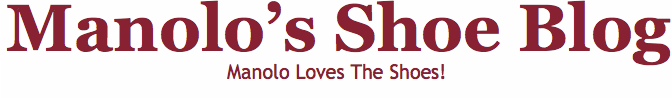What is the tone of the blog?
Using the image, respond with a single word or phrase.

Whimsical and fashionable